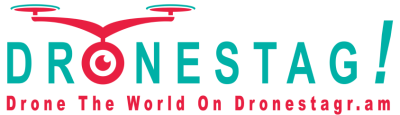What is the shape of the circular element in the drone design?
Provide an in-depth answer to the question, covering all aspects.

The circular element in the drone design resembles an eye, symbolizing vision and innovation in drone technology, which is a key aspect of Dronestag's identity.